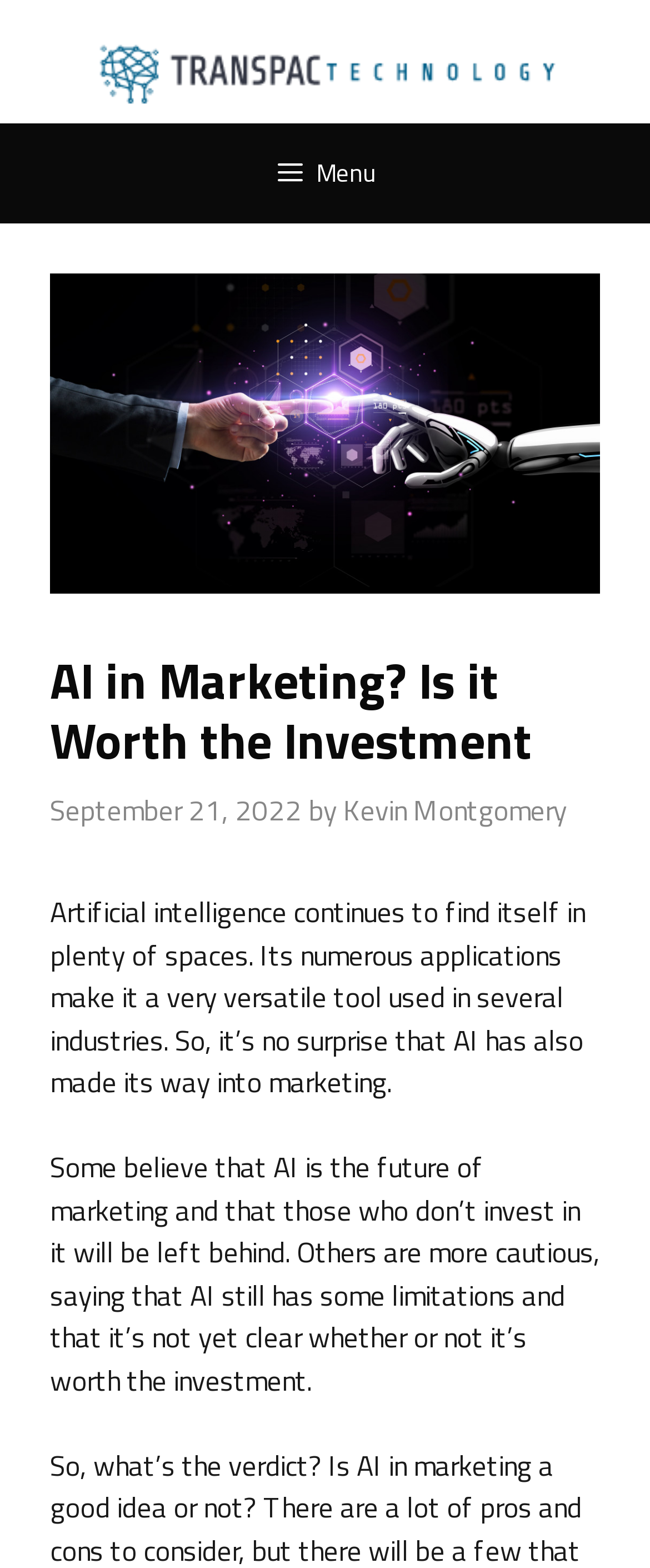Use a single word or phrase to answer this question: 
Who is the author of the article?

Kevin Montgomery